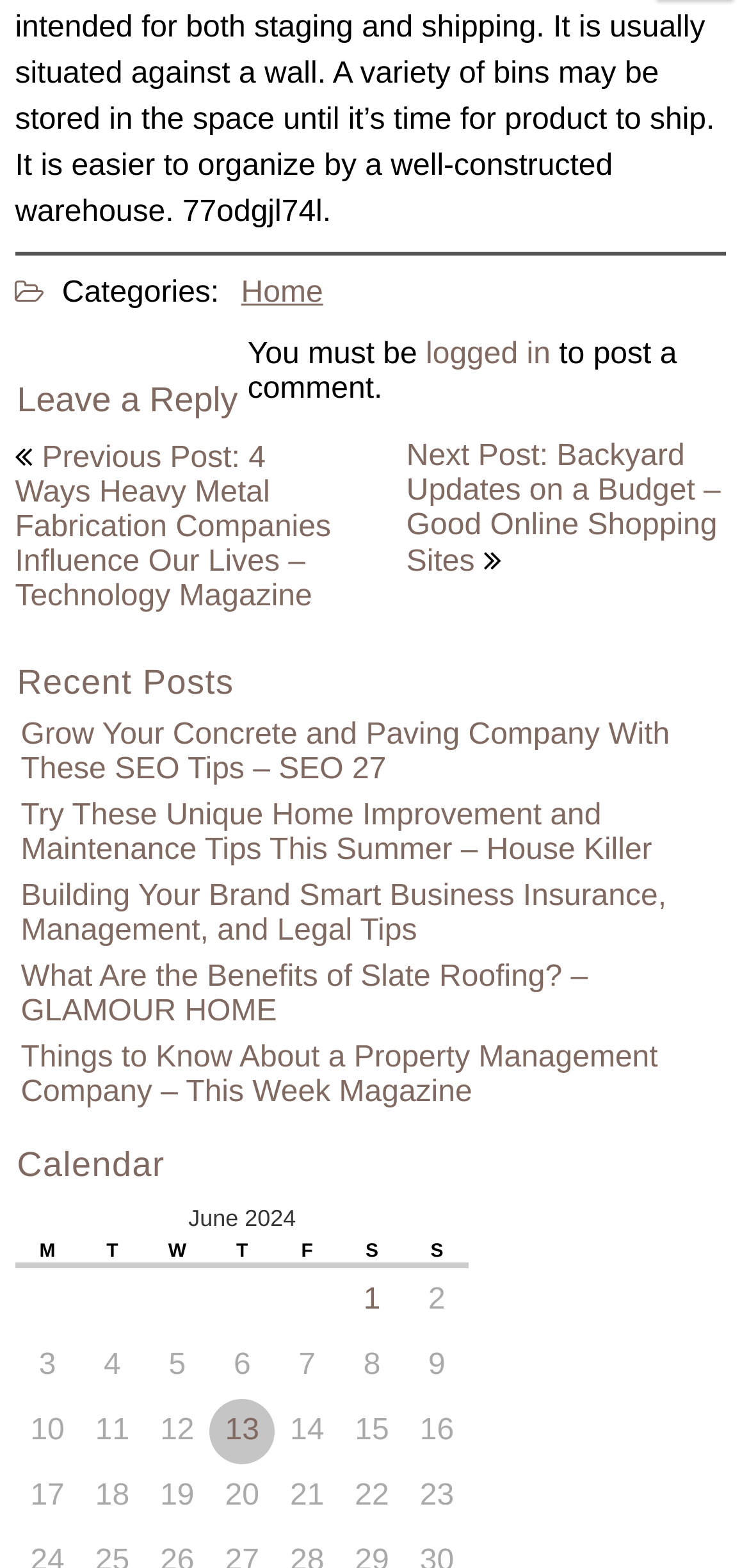Answer the question in one word or a short phrase:
What is the date range of the posts listed in the calendar?

June 1-13, 2024